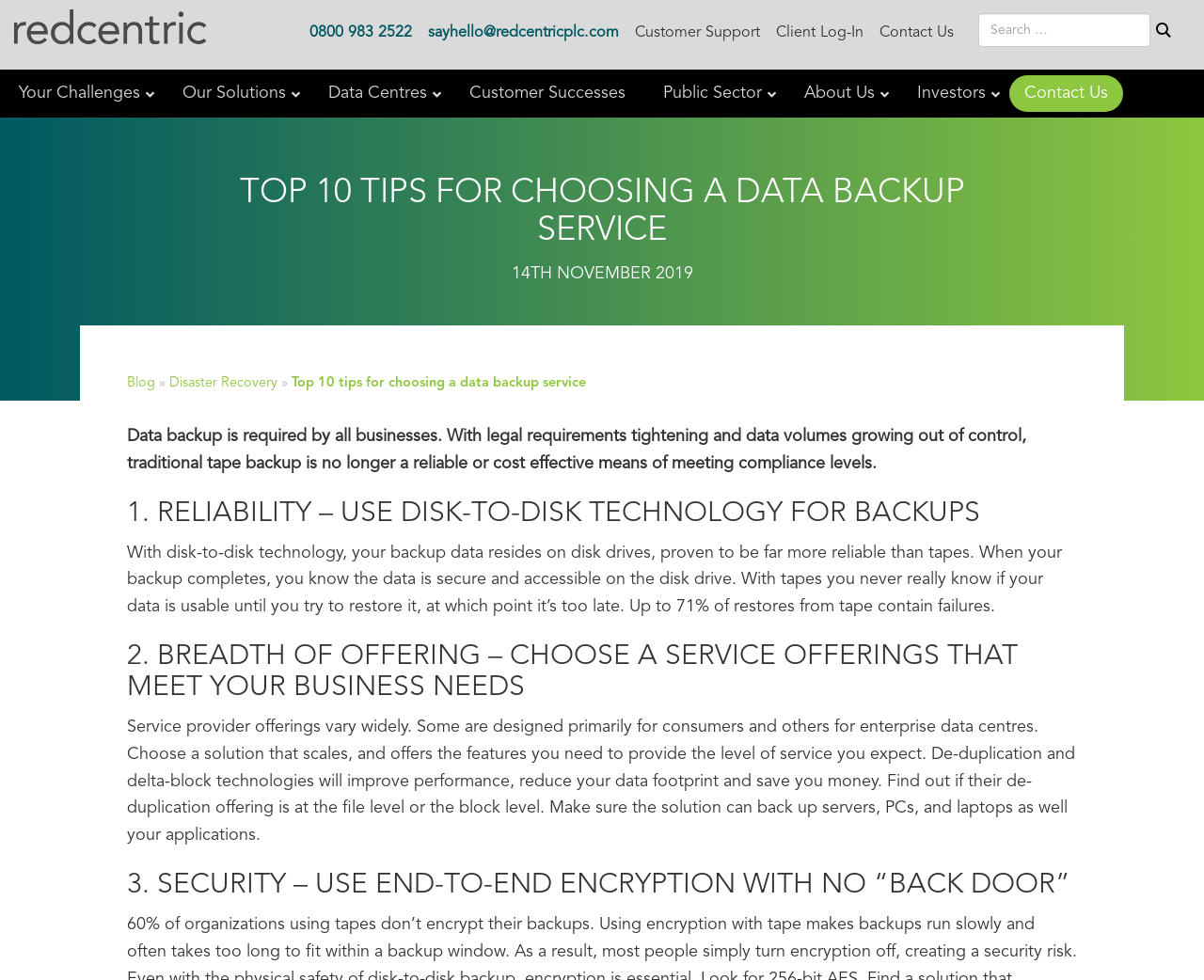What is the problem with traditional tape backup?
Offer a detailed and full explanation in response to the question.

According to the webpage, traditional tape backup is no longer a reliable or cost-effective means of meeting compliance levels. This suggests that tape backup is not a trustworthy method for data backup and may also be expensive.